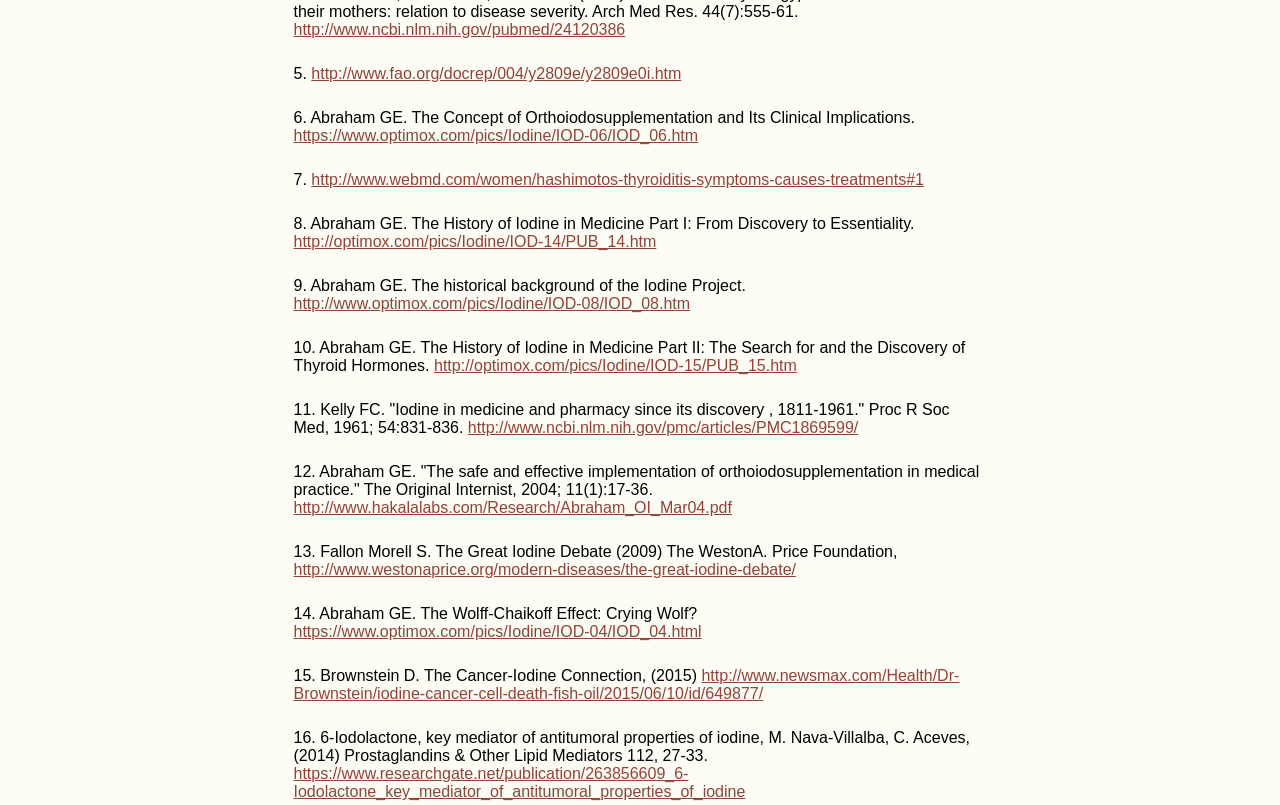Provide a short answer using a single word or phrase for the following question: 
What is the title of the 10th reference?

The History of Iodine in Medicine Part II